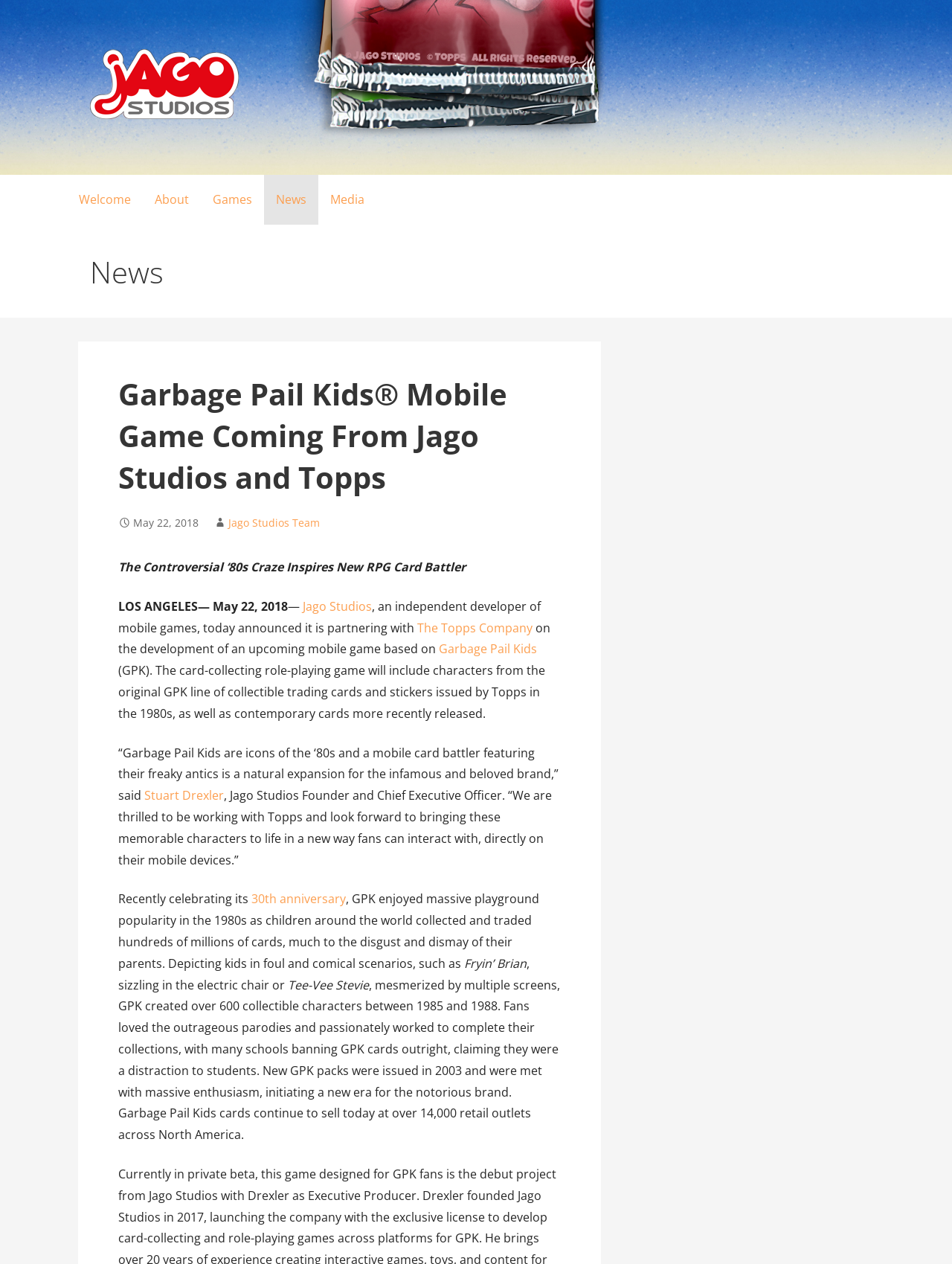Offer an in-depth caption of the entire webpage.

The webpage is about the announcement of a new mobile game based on the popular 1980s franchise Garbage Pail Kids. At the top, there is a logo of Jago Studios, an independent developer of mobile games, accompanied by a link to their website. Below the logo, there is a navigation menu with links to different sections of the website, including "Welcome", "About", "Games", "News", and "Media".

The main content of the page is a news article announcing the partnership between Jago Studios and Topps, the company behind Garbage Pail Kids, to develop a mobile game based on the franchise. The article is divided into several sections, with headings and paragraphs of text. There are also links to related websites and individuals, such as the Jago Studios team and the founder and CEO of Jago Studios, Stuart Drexler.

The article provides details about the game, including its genre as a card-collecting role-playing game, and its features, such as characters from the original Garbage Pail Kids line of collectible trading cards and stickers. There are also quotes from Stuart Drexler, discussing the partnership and the game's development.

In addition to the text, there are no images on the page, but there are several links to external websites and resources. The overall layout of the page is clean and easy to navigate, with clear headings and concise text.